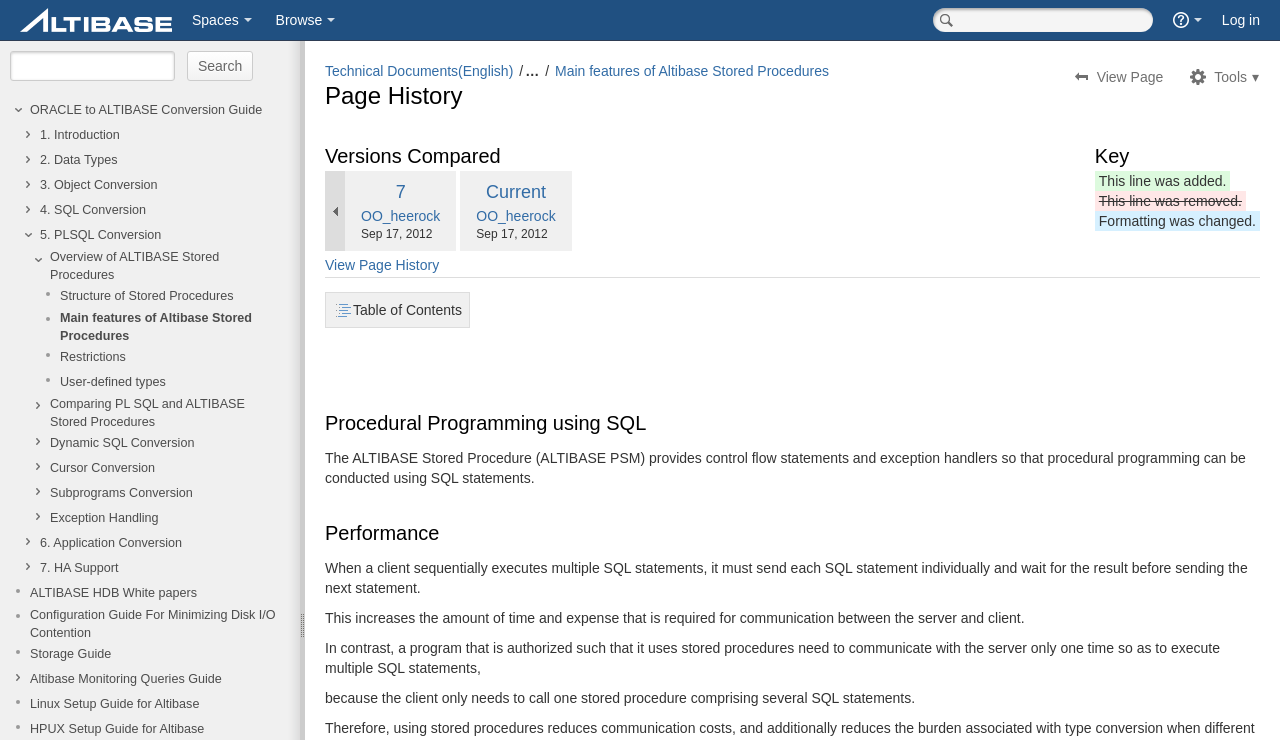How many links are there in the 'Page History' section?
Based on the visual information, provide a detailed and comprehensive answer.

The 'Page History' section contains three links: 'Previous Change: Difference between versions 6 and 7', 'View Page History', and 'Show all breadcrumbs'. These links provide access to previous versions of the webpage and allow users to view the history of changes made to the page.